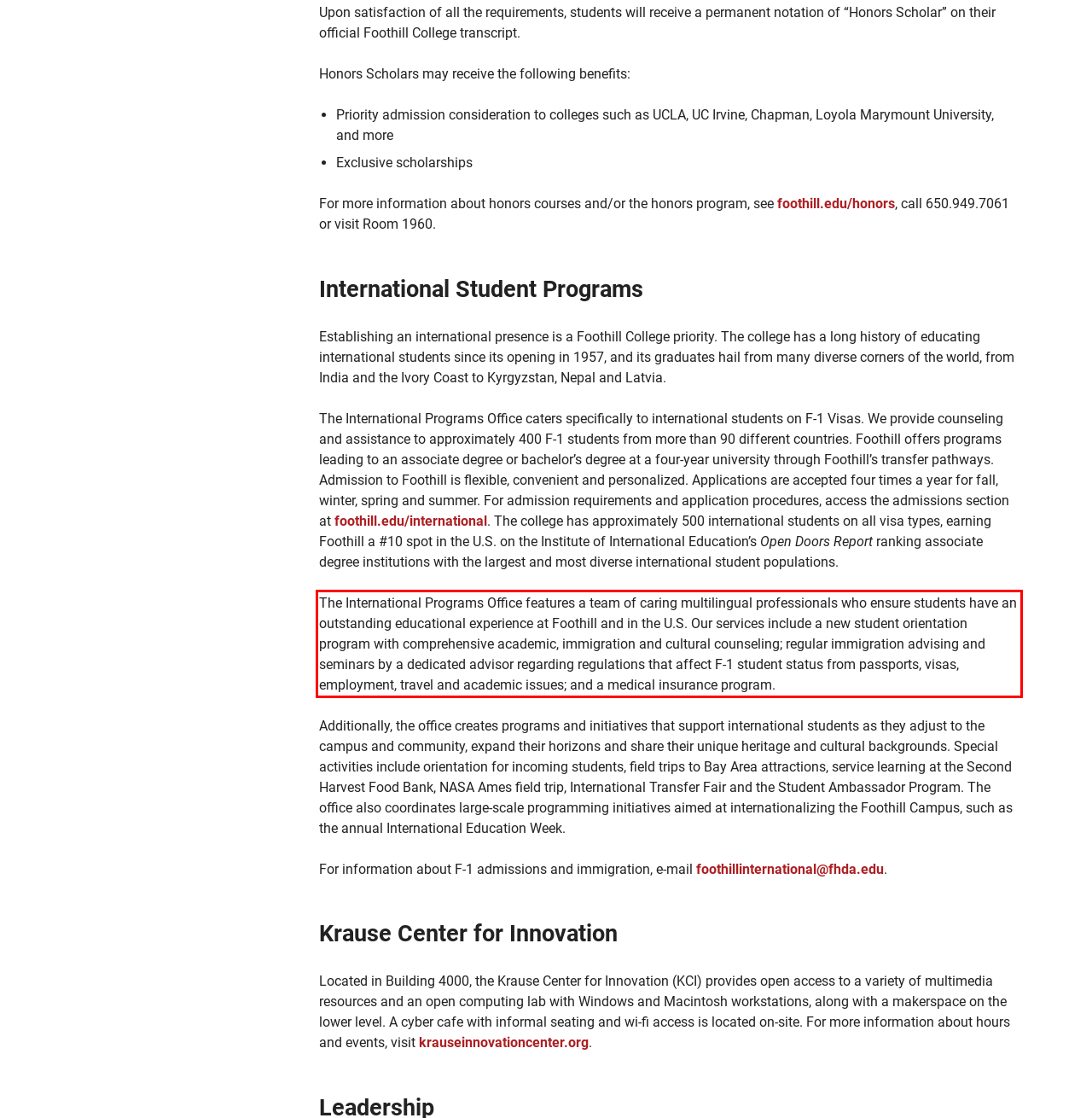Examine the screenshot of the webpage, locate the red bounding box, and generate the text contained within it.

The International Programs Office features a team of caring multilingual professionals who ensure students have an outstanding educational experience at Foothill and in the U.S. Our services include a new student orientation program with comprehensive academic, immigration and cultural counseling; regular immigration advising and seminars by a dedicated advisor regarding regulations that affect F-1 student status from passports, visas, employment, travel and academic issues; and a medical insurance program.